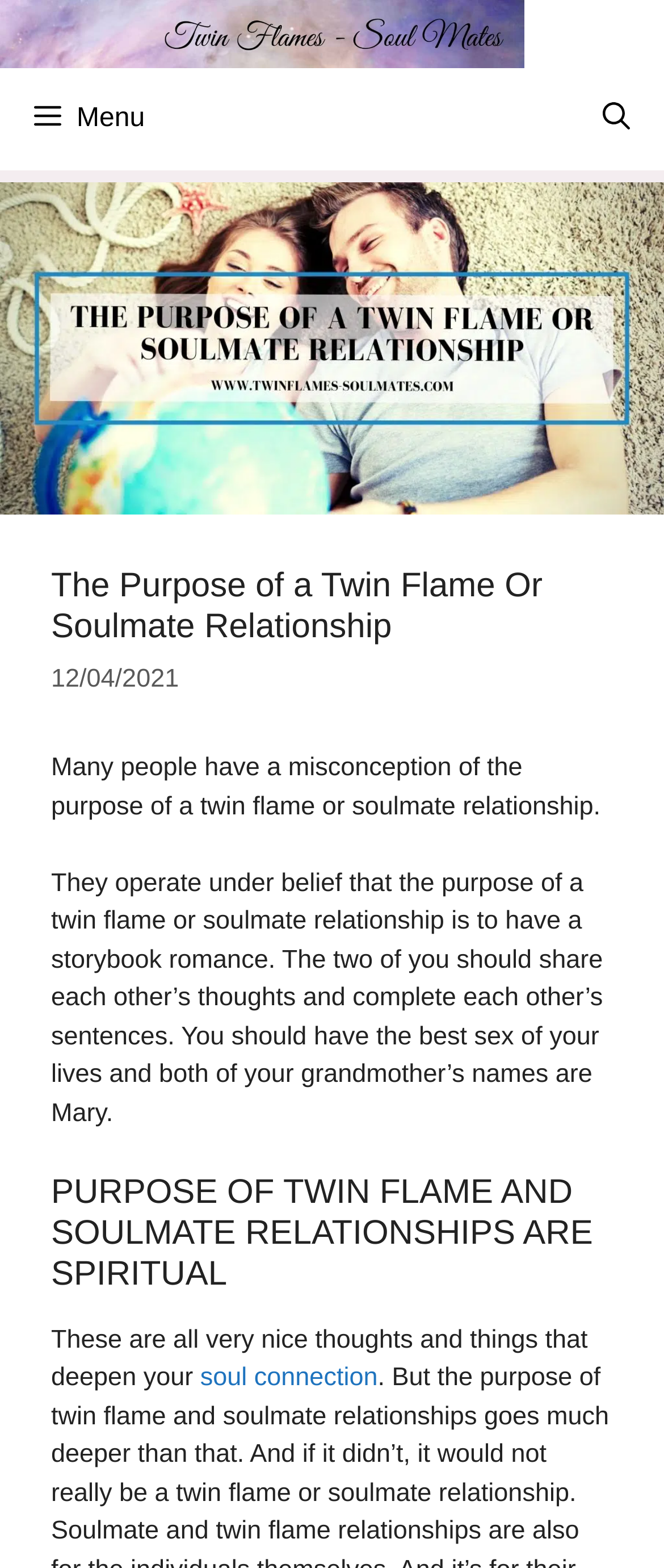What is the purpose of a twin flame or soulmate relationship?
Answer the question in as much detail as possible.

Based on the webpage content, the purpose of a twin flame or soulmate relationship is not just about having a romantic relationship, but to bring a soul gift to the world to help others during their lives on the planet.